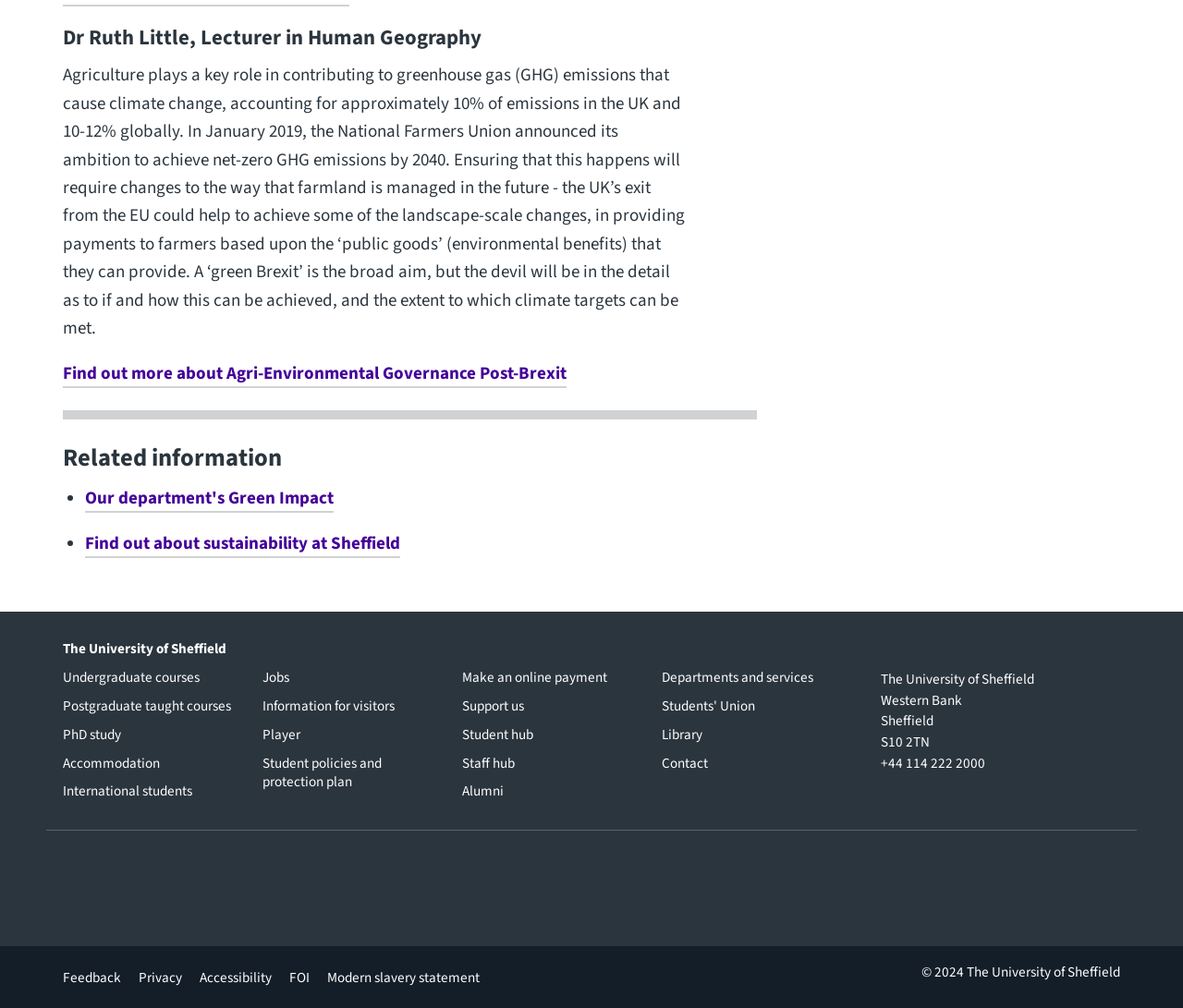Refer to the element description Make an online payment and identify the corresponding bounding box in the screenshot. Format the coordinates as (top-left x, top-left y, bottom-right x, bottom-right y) with values in the range of 0 to 1.

[0.391, 0.663, 0.548, 0.682]